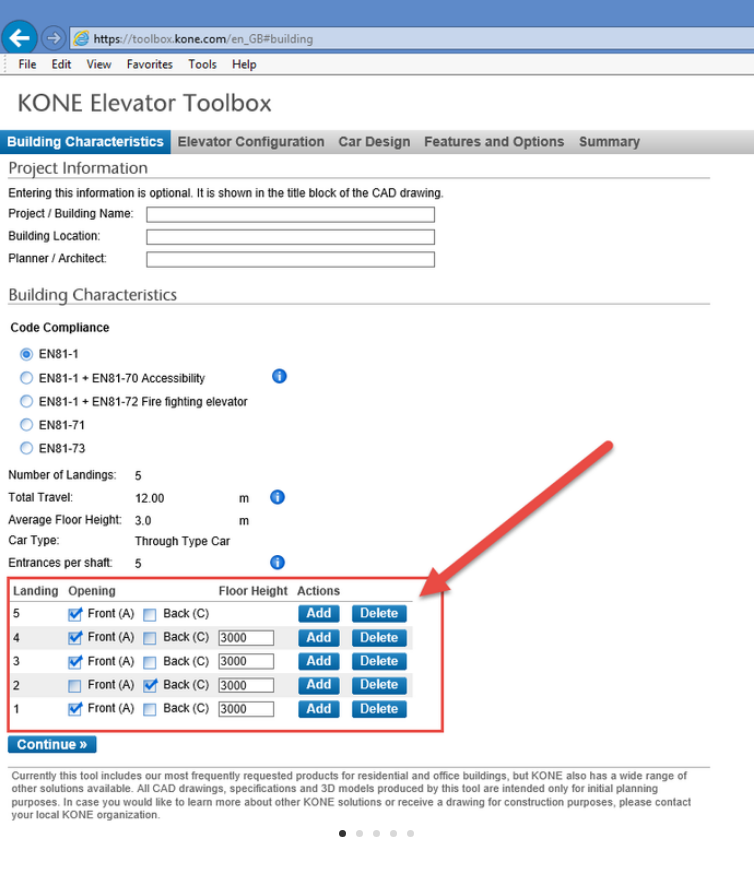Give a one-word or phrase response to the following question: What is the average floor height?

3.0 meters